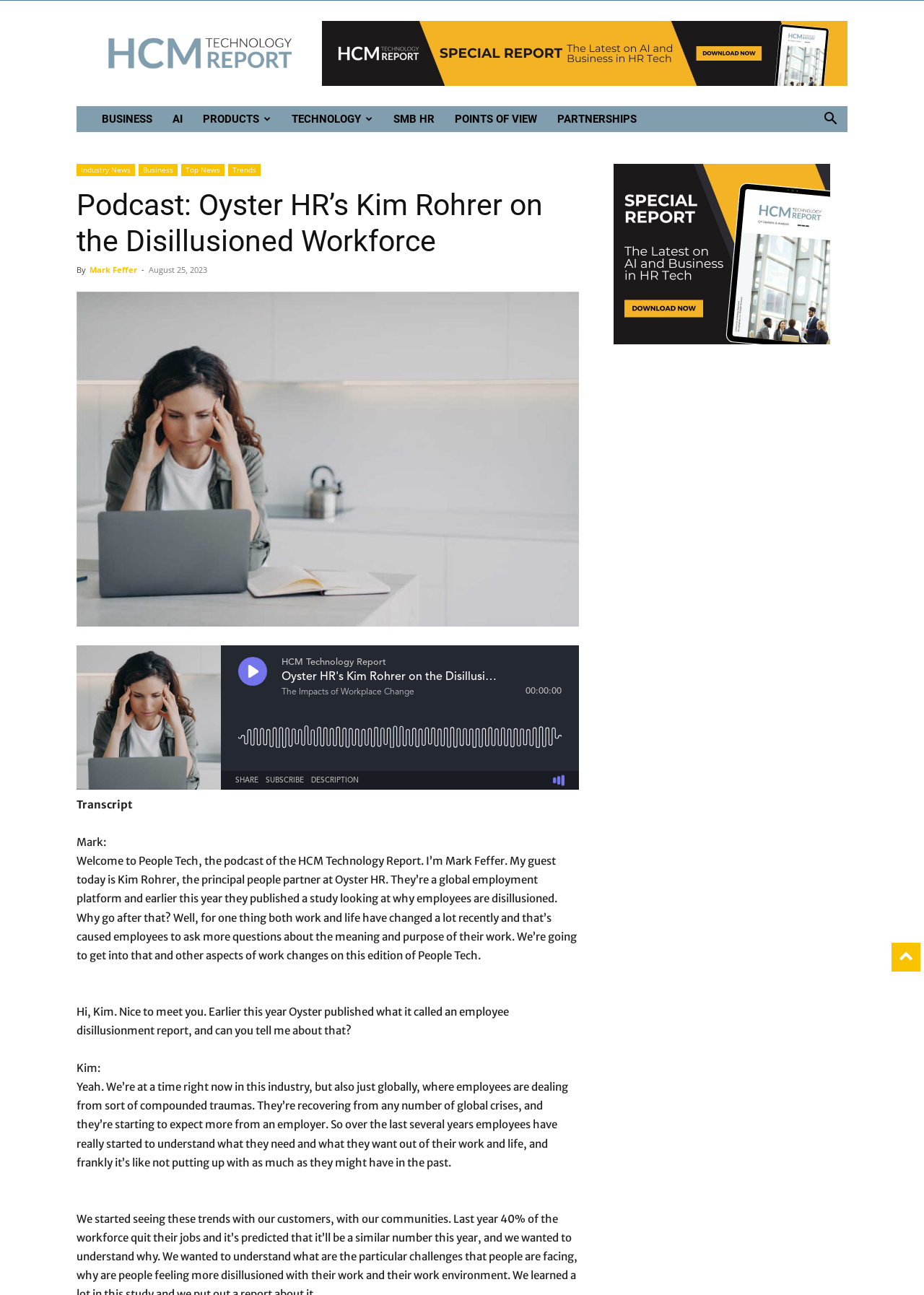What is the topic of the podcast? Based on the screenshot, please respond with a single word or phrase.

Disillusioned Workforce